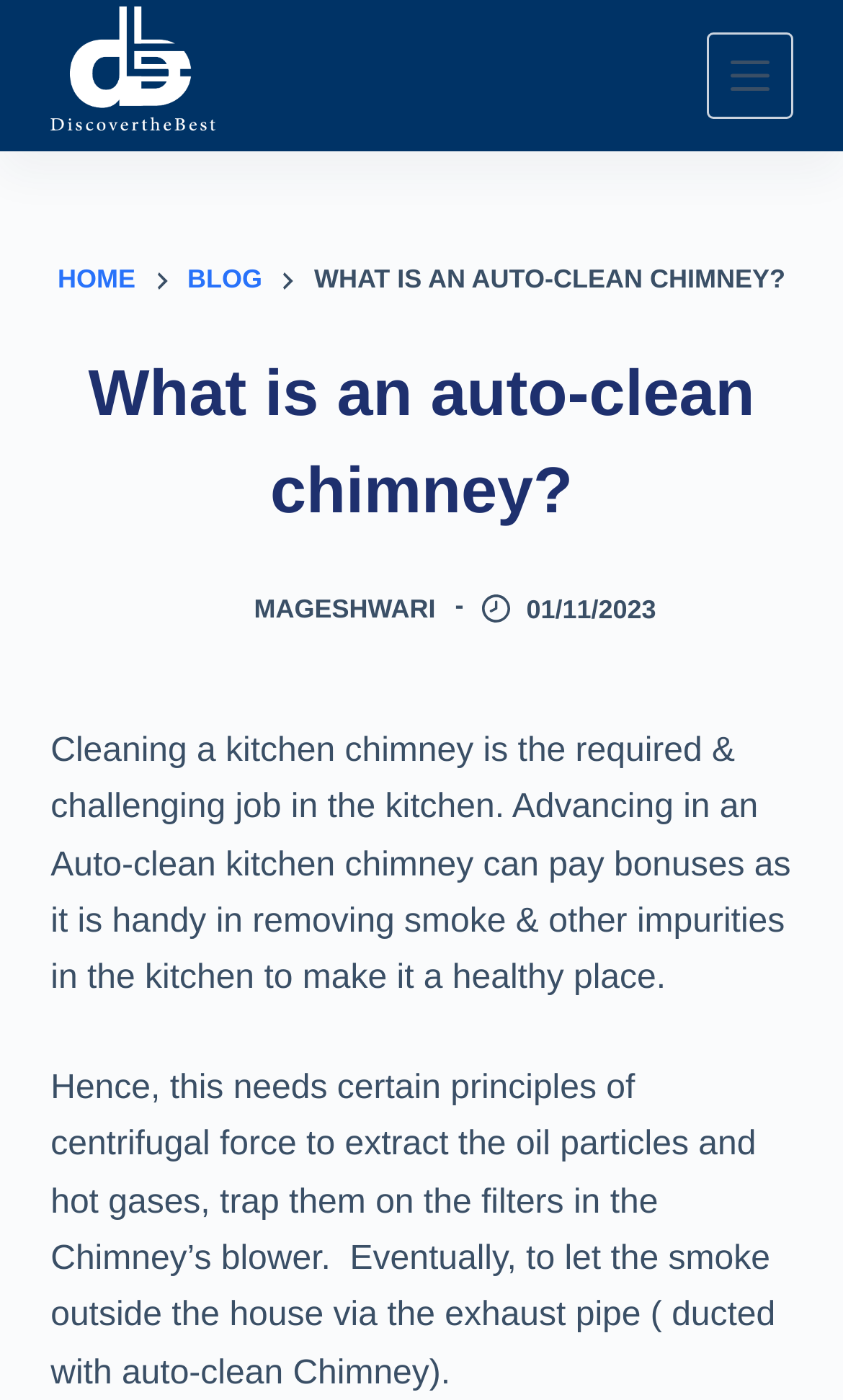Locate the bounding box of the UI element defined by this description: "alt="DiscovertheBest_White Logo"". The coordinates should be given as four float numbers between 0 and 1, formatted as [left, top, right, bottom].

[0.06, 0.004, 0.258, 0.104]